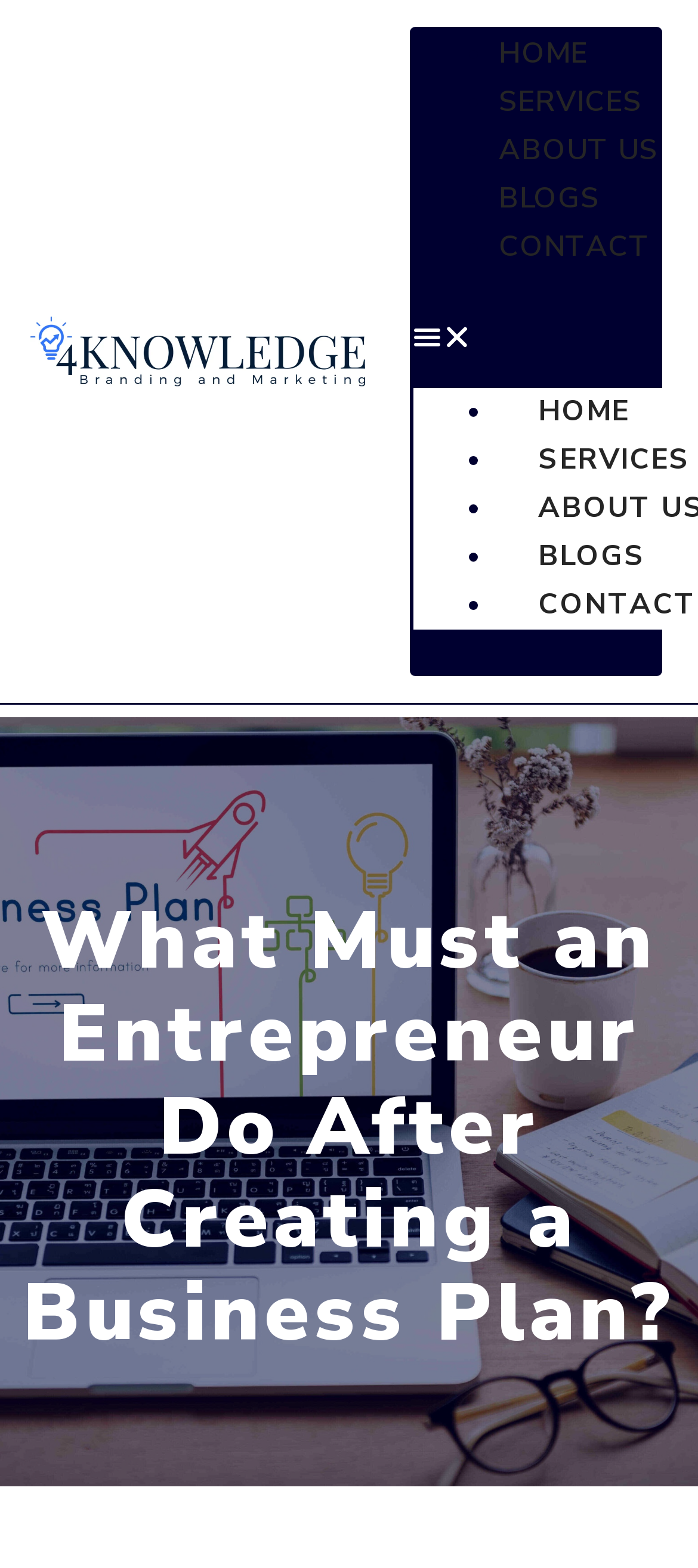Find the bounding box coordinates of the area that needs to be clicked in order to achieve the following instruction: "Go to HOME". The coordinates should be specified as four float numbers between 0 and 1, i.e., [left, top, right, bottom].

[0.715, 0.022, 0.842, 0.047]